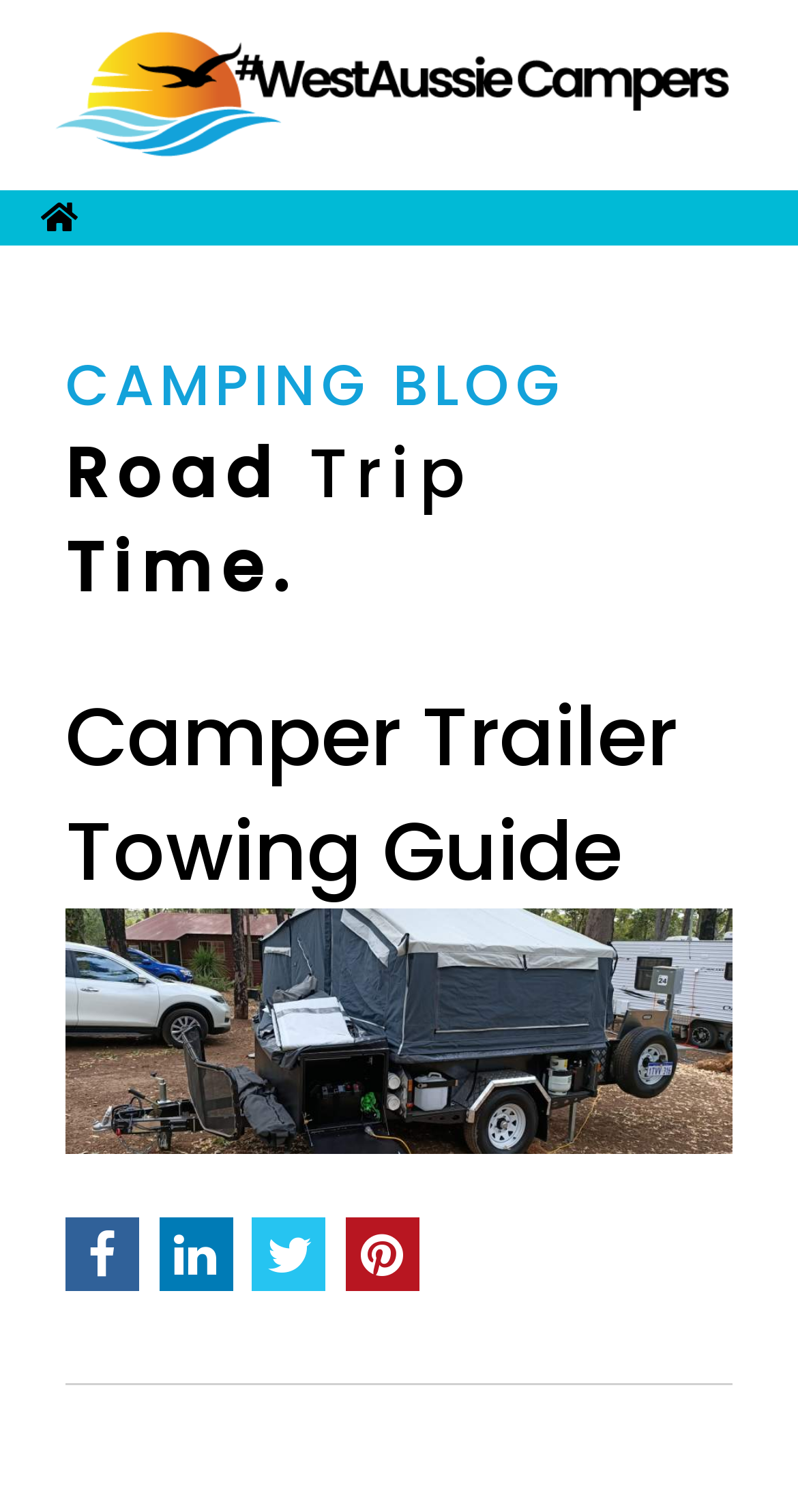Use a single word or phrase to answer the following:
What is the category of the blog?

CAMPING BLOG